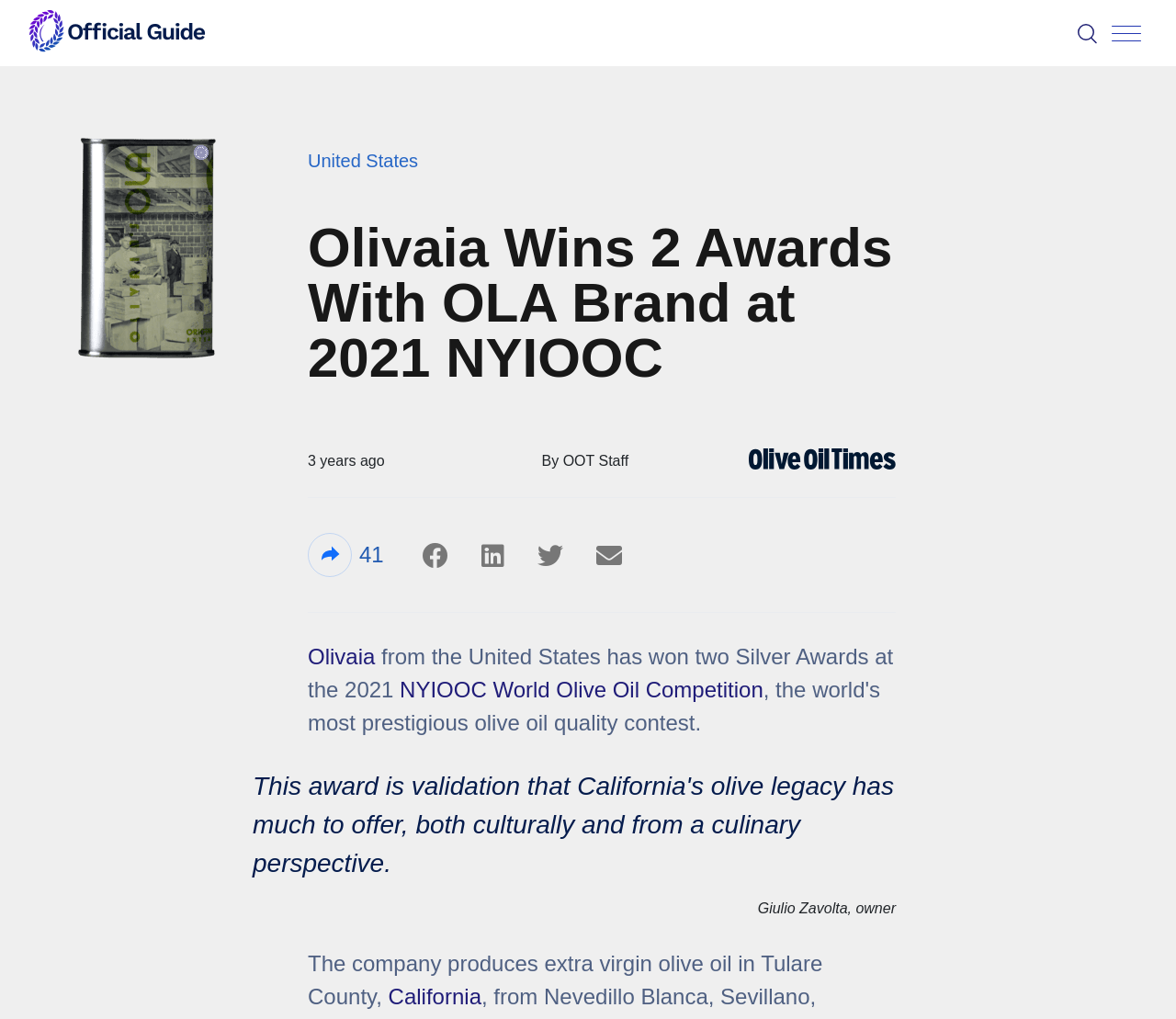Locate the bounding box of the UI element described by: "California" in the given webpage screenshot.

[0.33, 0.966, 0.409, 0.99]